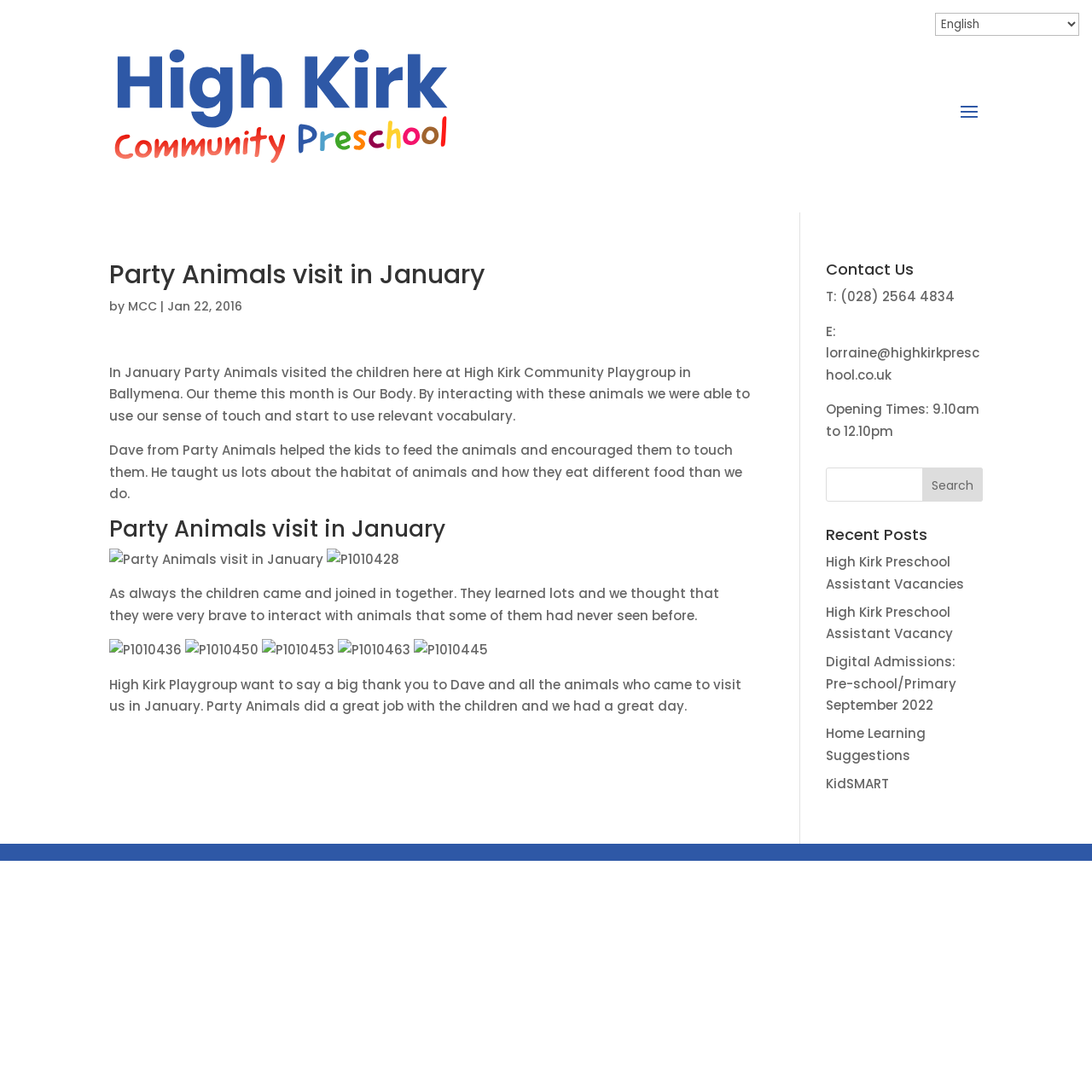Determine the bounding box coordinates for the region that must be clicked to execute the following instruction: "Search for something".

[0.756, 0.428, 0.9, 0.459]